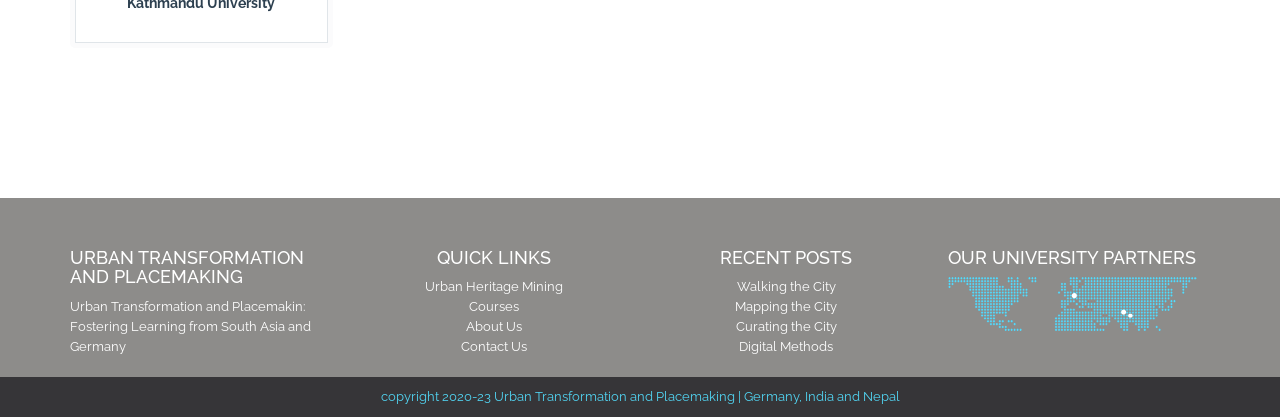Determine the bounding box coordinates for the HTML element described here: "Digital Methods".

[0.578, 0.814, 0.651, 0.85]